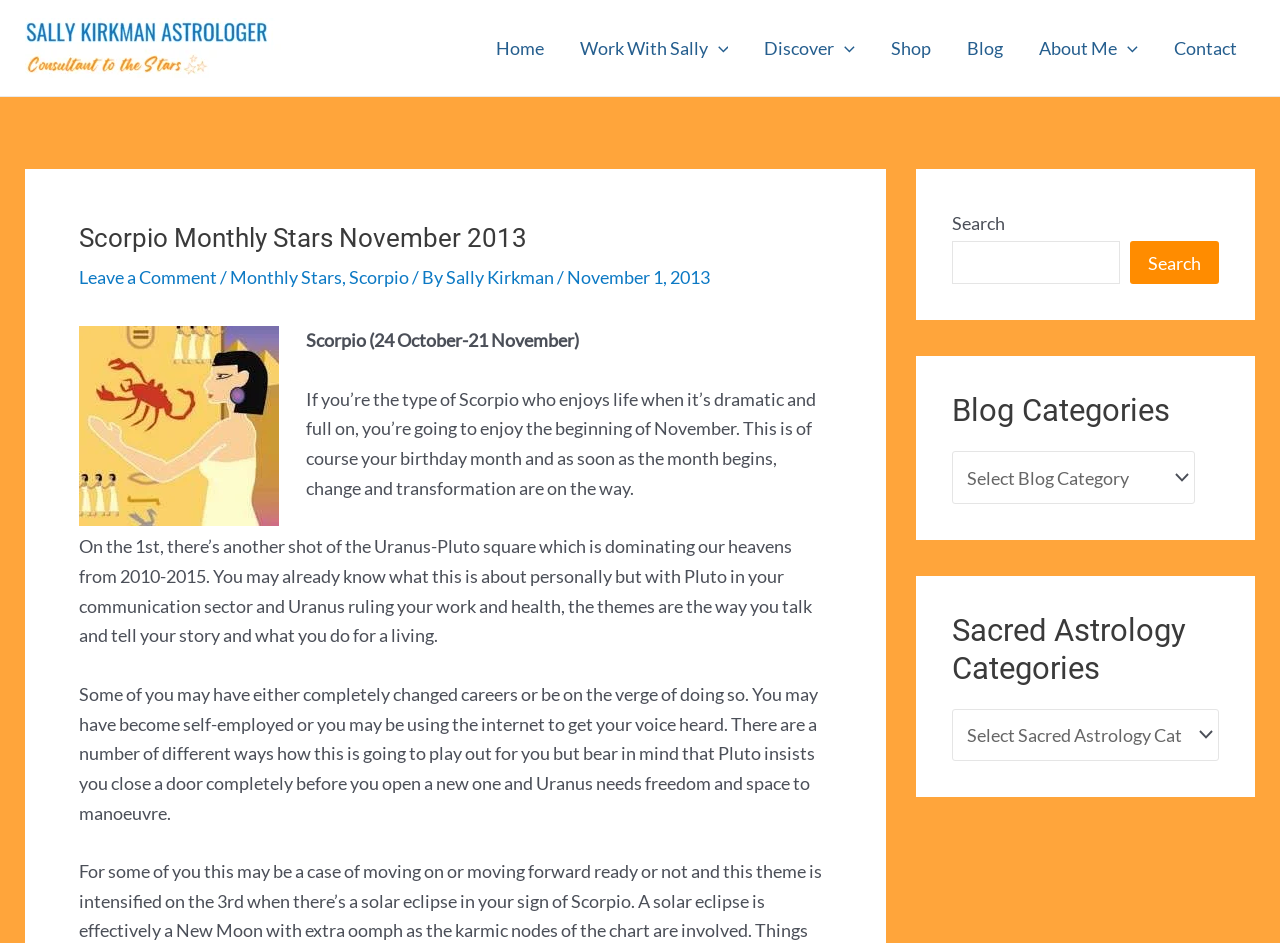Bounding box coordinates are specified in the format (top-left x, top-left y, bottom-right x, bottom-right y). All values are floating point numbers bounded between 0 and 1. Please provide the bounding box coordinate of the region this sentence describes: Seattle Gay Scene – Stage

None